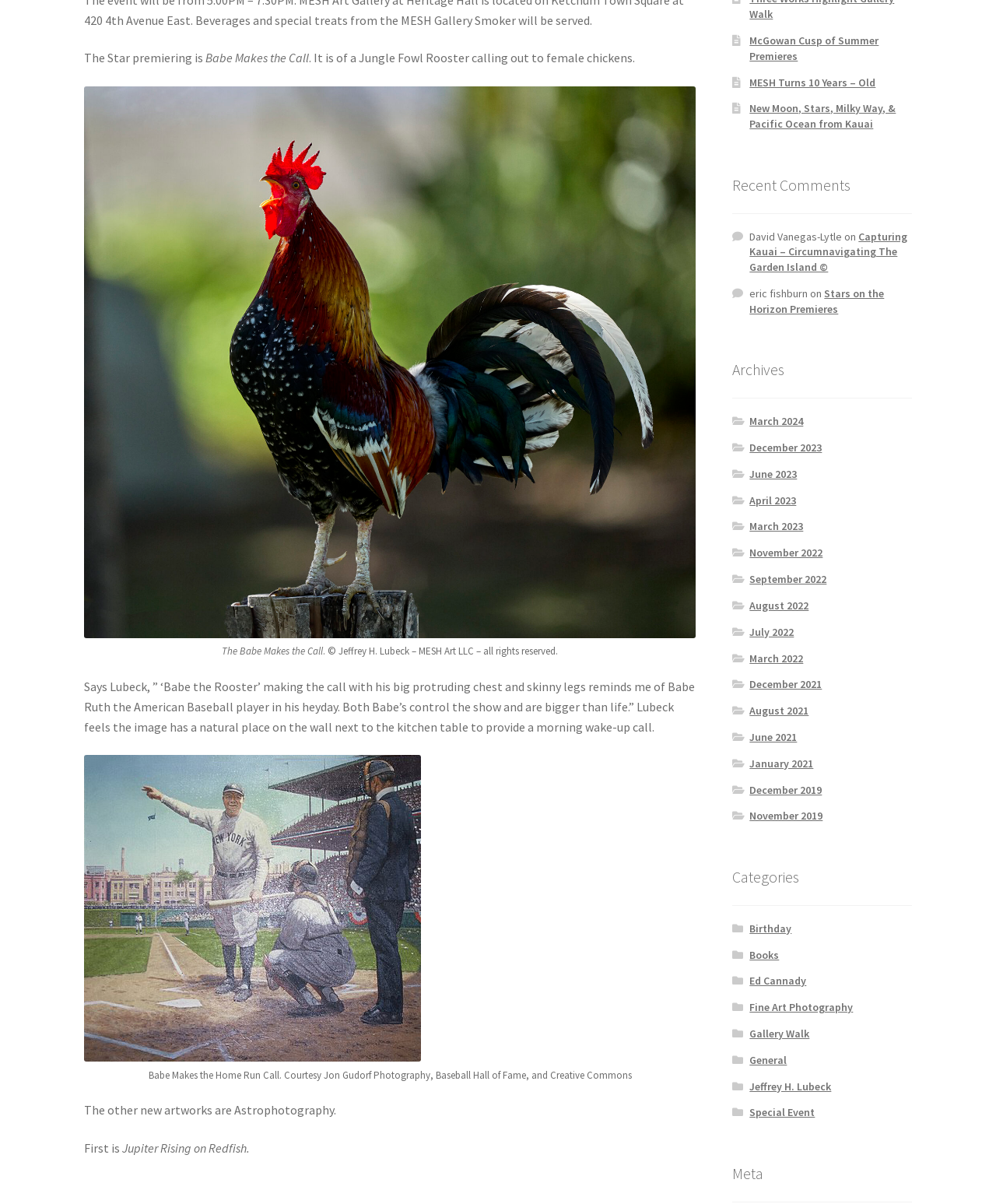For the element described, predict the bounding box coordinates as (top-left x, top-left y, bottom-right x, bottom-right y). All values should be between 0 and 1. Element description: input value="Website" name="url"

None